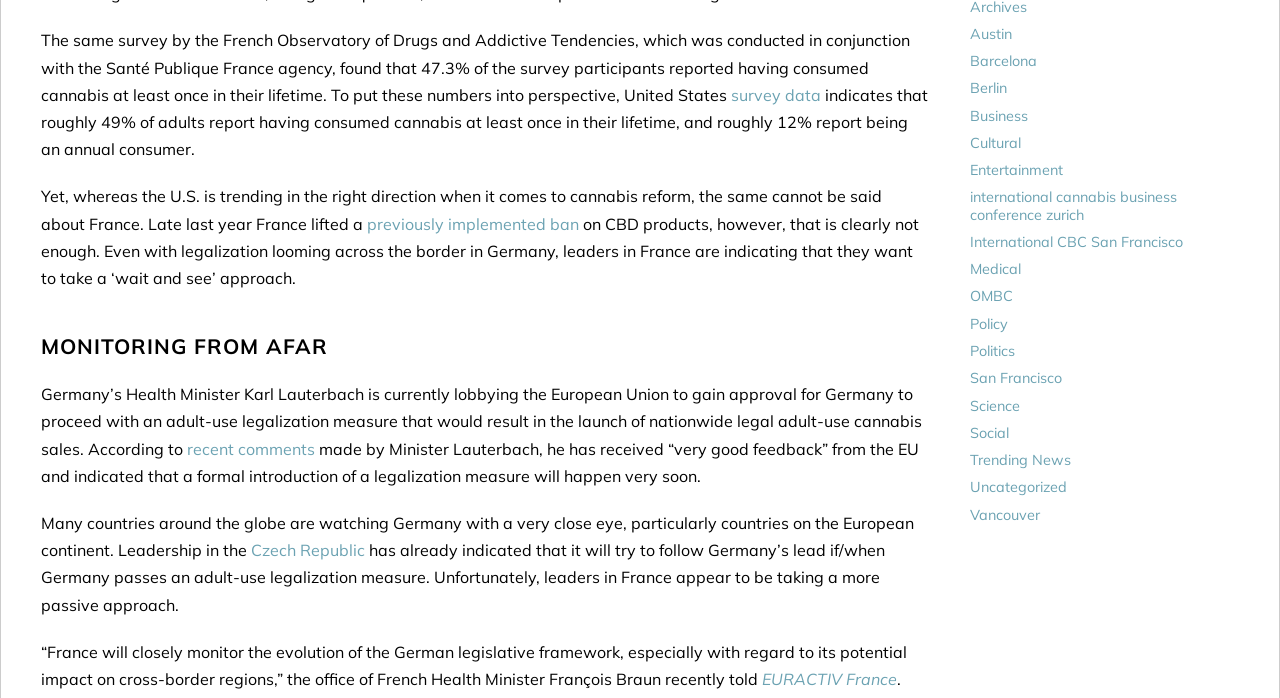Given the element description: "International CBC San Francisco", predict the bounding box coordinates of this UI element. The coordinates must be four float numbers between 0 and 1, given as [left, top, right, bottom].

[0.757, 0.334, 0.924, 0.359]